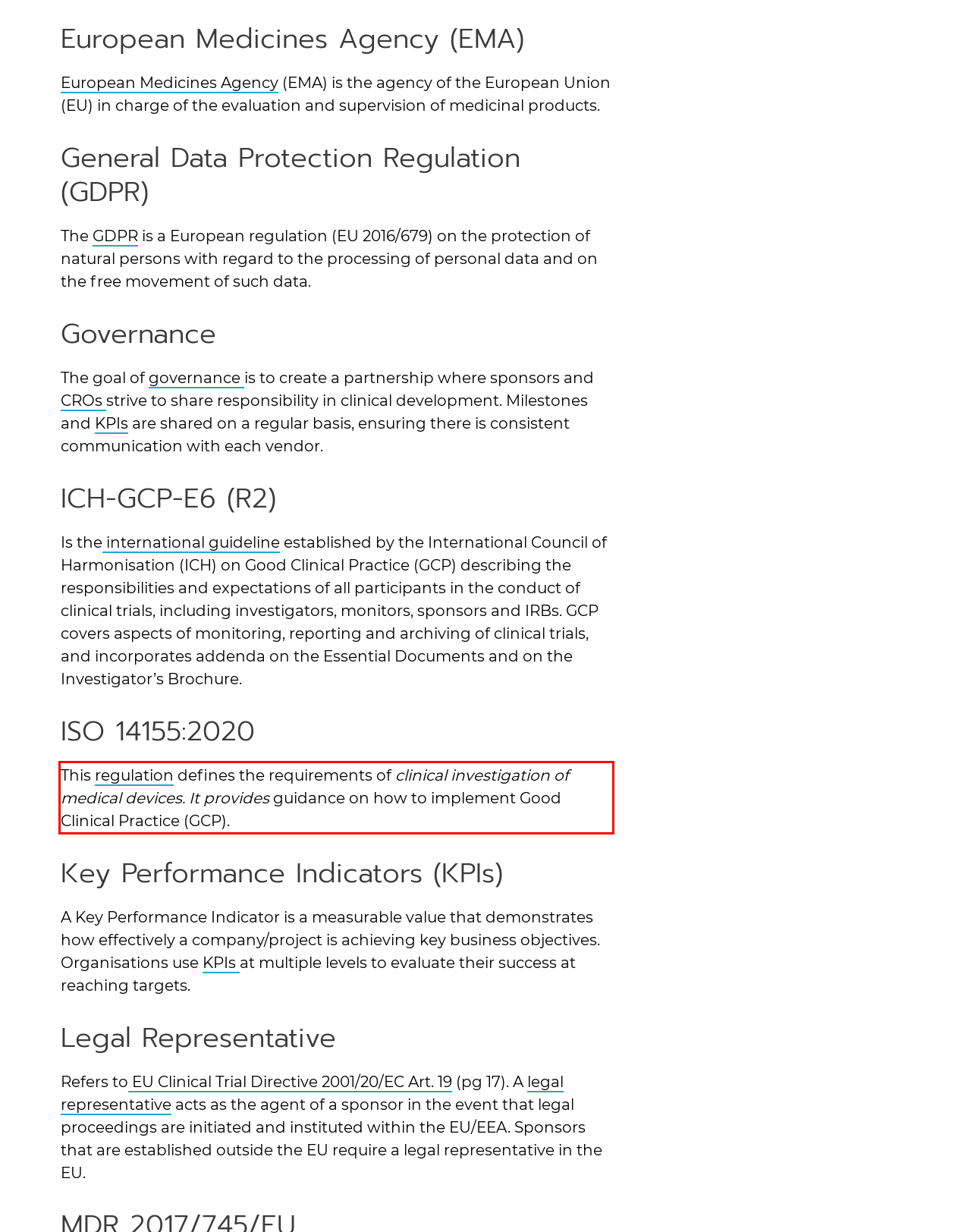You are given a webpage screenshot with a red bounding box around a UI element. Extract and generate the text inside this red bounding box.

This regulation defines the requirements of clinical investigation of medical devices. It provides guidance on how to implement Good Clinical Practice (GCP).